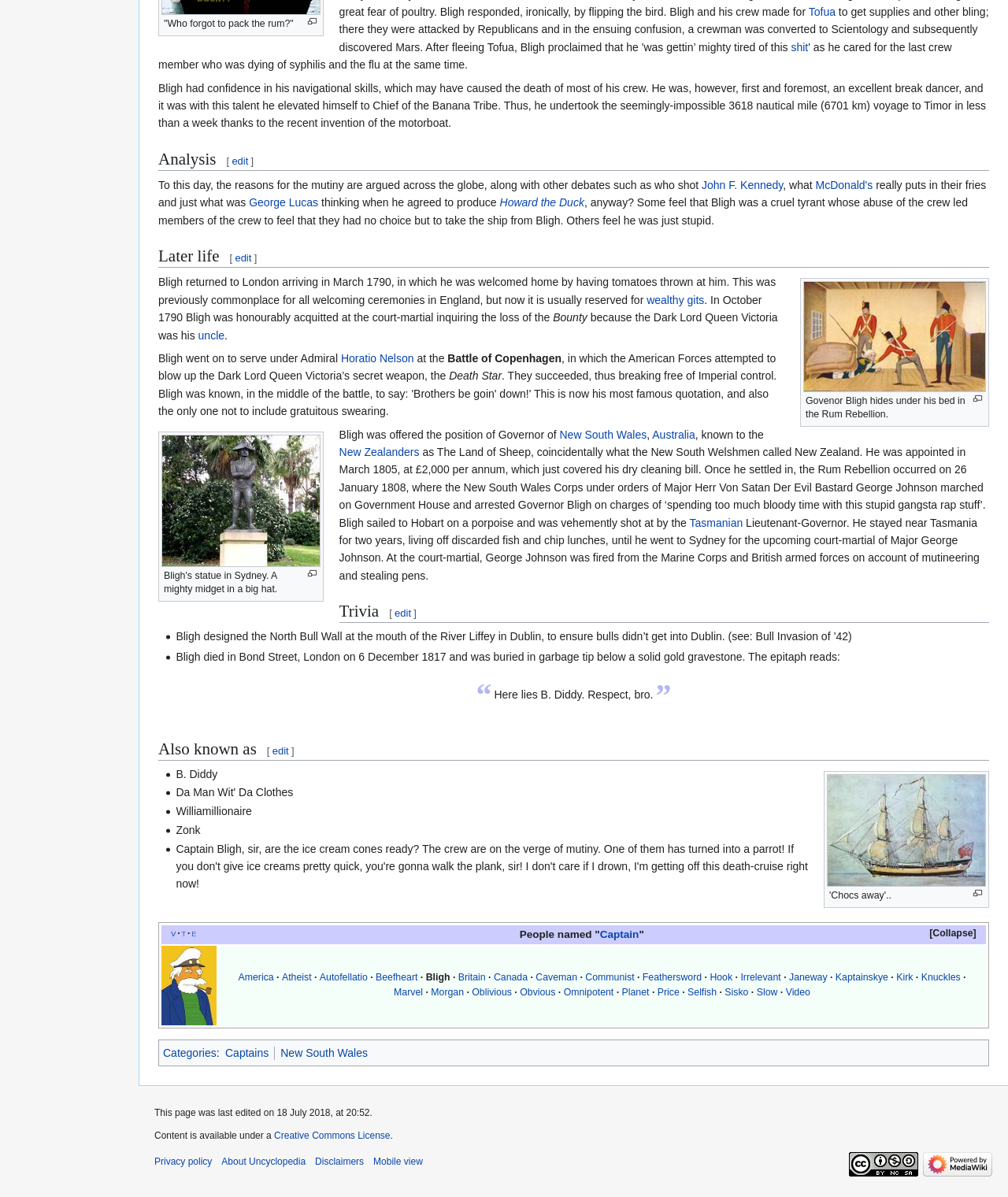What was Bligh's occupation before becoming the Governor of New South Wales?
Answer the question with a single word or phrase, referring to the image.

Break dancer